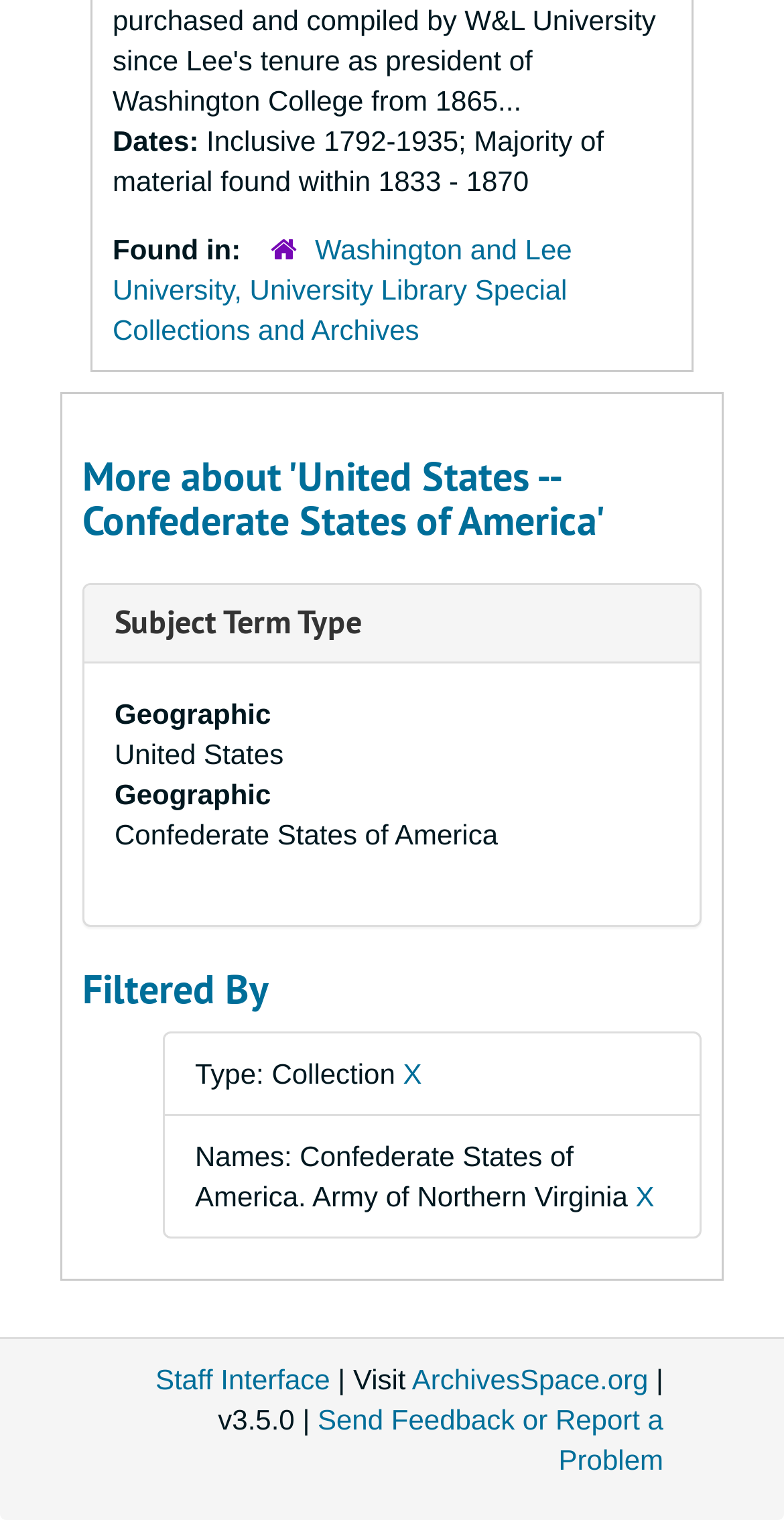Determine the bounding box coordinates for the clickable element required to fulfill the instruction: "View collection details". Provide the coordinates as four float numbers between 0 and 1, i.e., [left, top, right, bottom].

[0.249, 0.695, 0.514, 0.717]